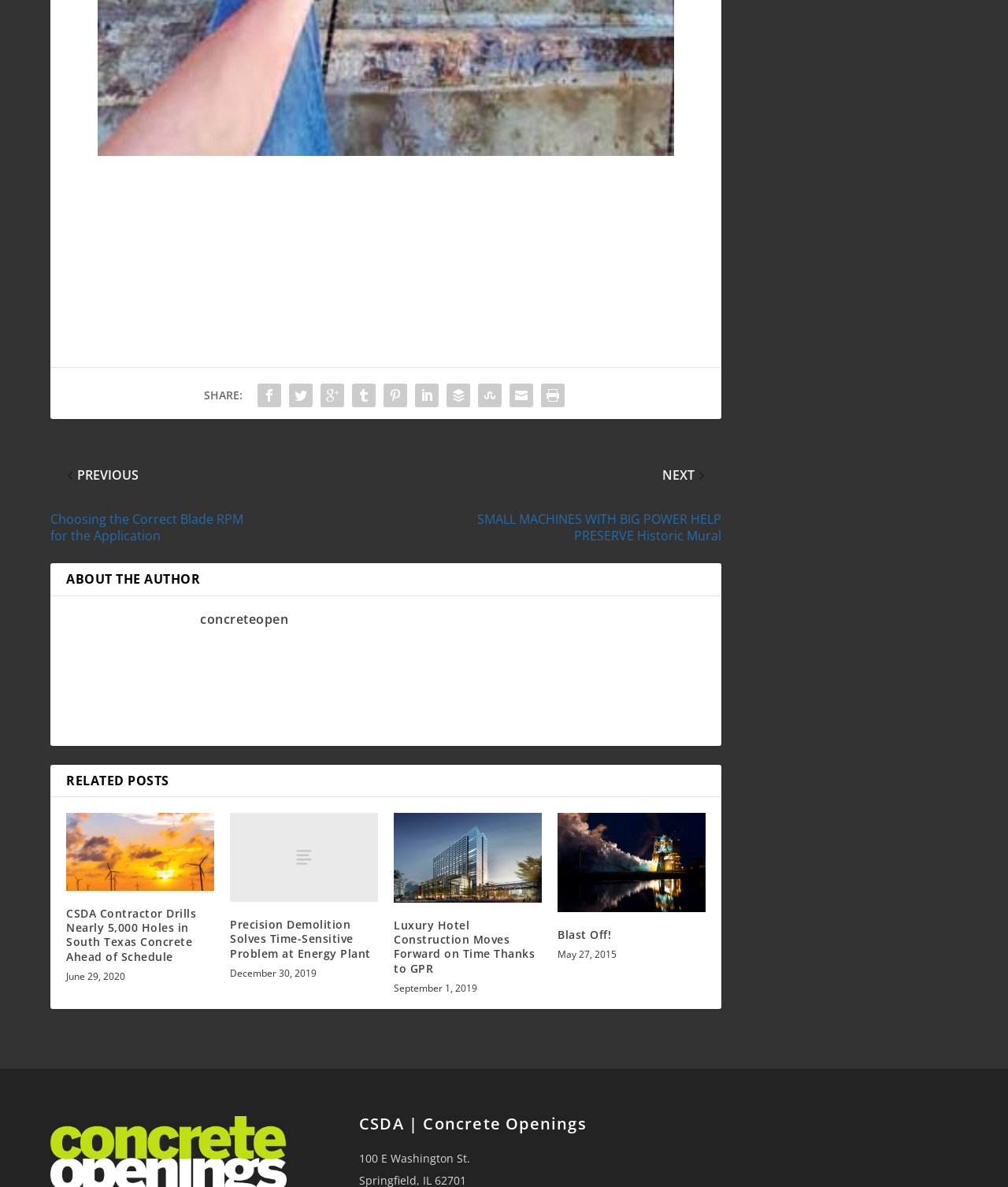Determine the bounding box coordinates of the clickable element to achieve the following action: 'Visit the concreteopen website'. Provide the coordinates as four float values between 0 and 1, formatted as [left, top, right, bottom].

[0.198, 0.501, 0.286, 0.515]